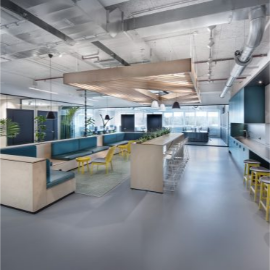What is the design emphasis of the office space?
Using the image as a reference, give a one-word or short phrase answer.

Communication, concentration, and well-being